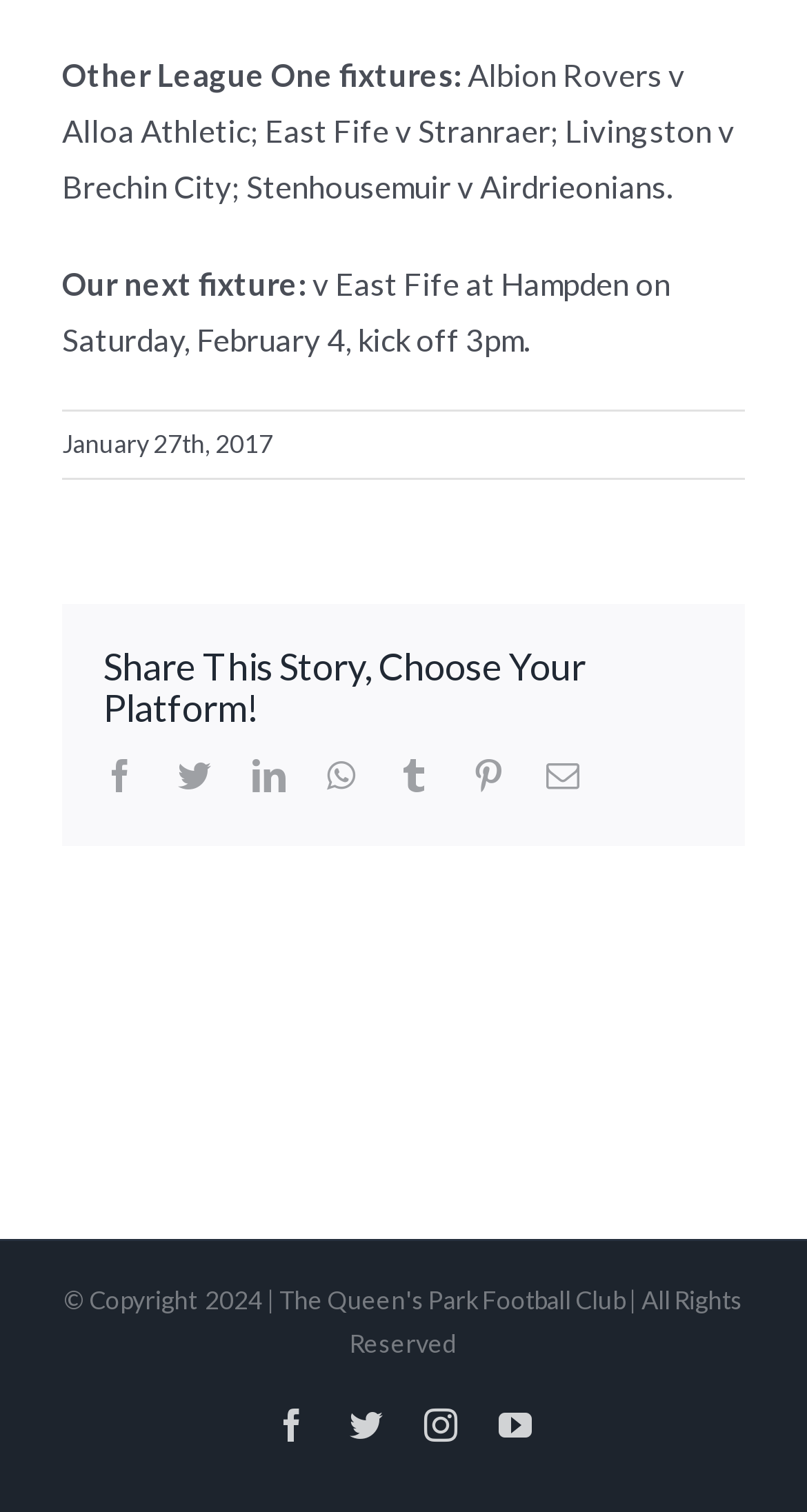What is the next fixture of the team? Based on the screenshot, please respond with a single word or phrase.

v East Fife at Hampden